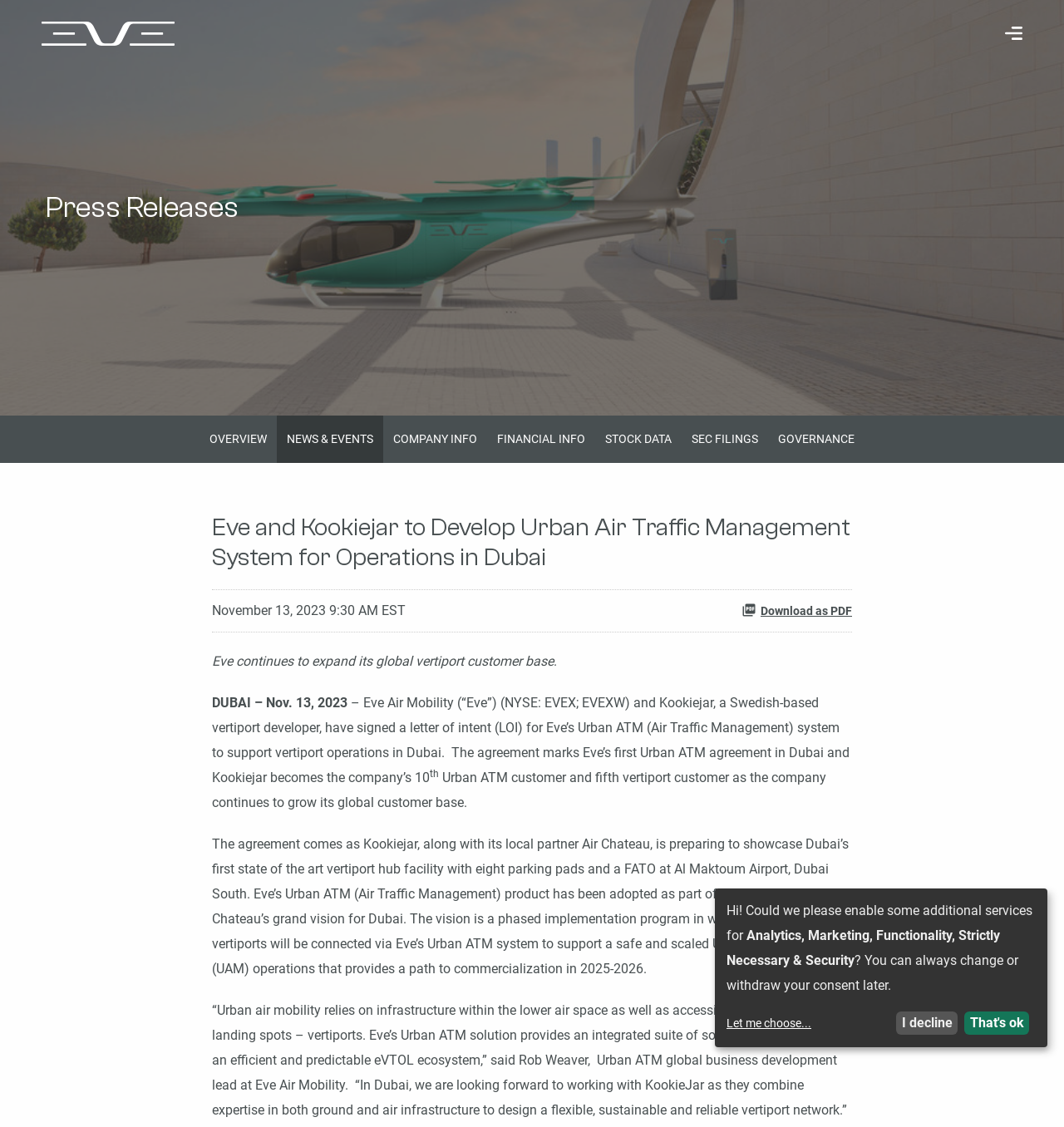Please indicate the bounding box coordinates of the element's region to be clicked to achieve the instruction: "Click the 'Skip to main content' link". Provide the coordinates as four float numbers between 0 and 1, i.e., [left, top, right, bottom].

[0.0, 0.0, 0.139, 0.037]